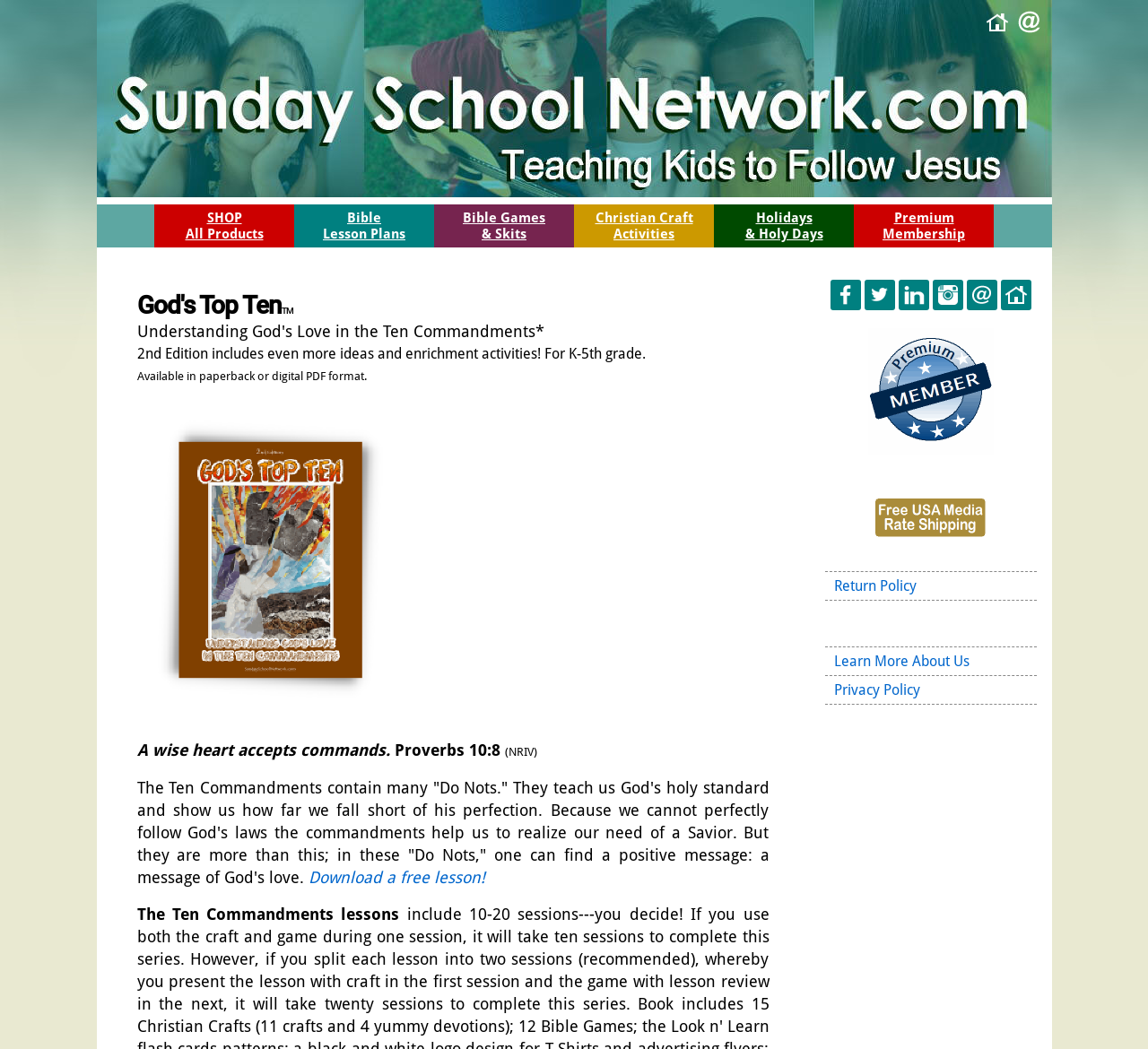What social media platforms can users connect with?
Provide a detailed answer to the question, using the image to inform your response.

I found this information by looking at the images at the bottom of the webpage, which represent different social media platforms, including Facebook, Twitter, LinkedIn, and Instagram.